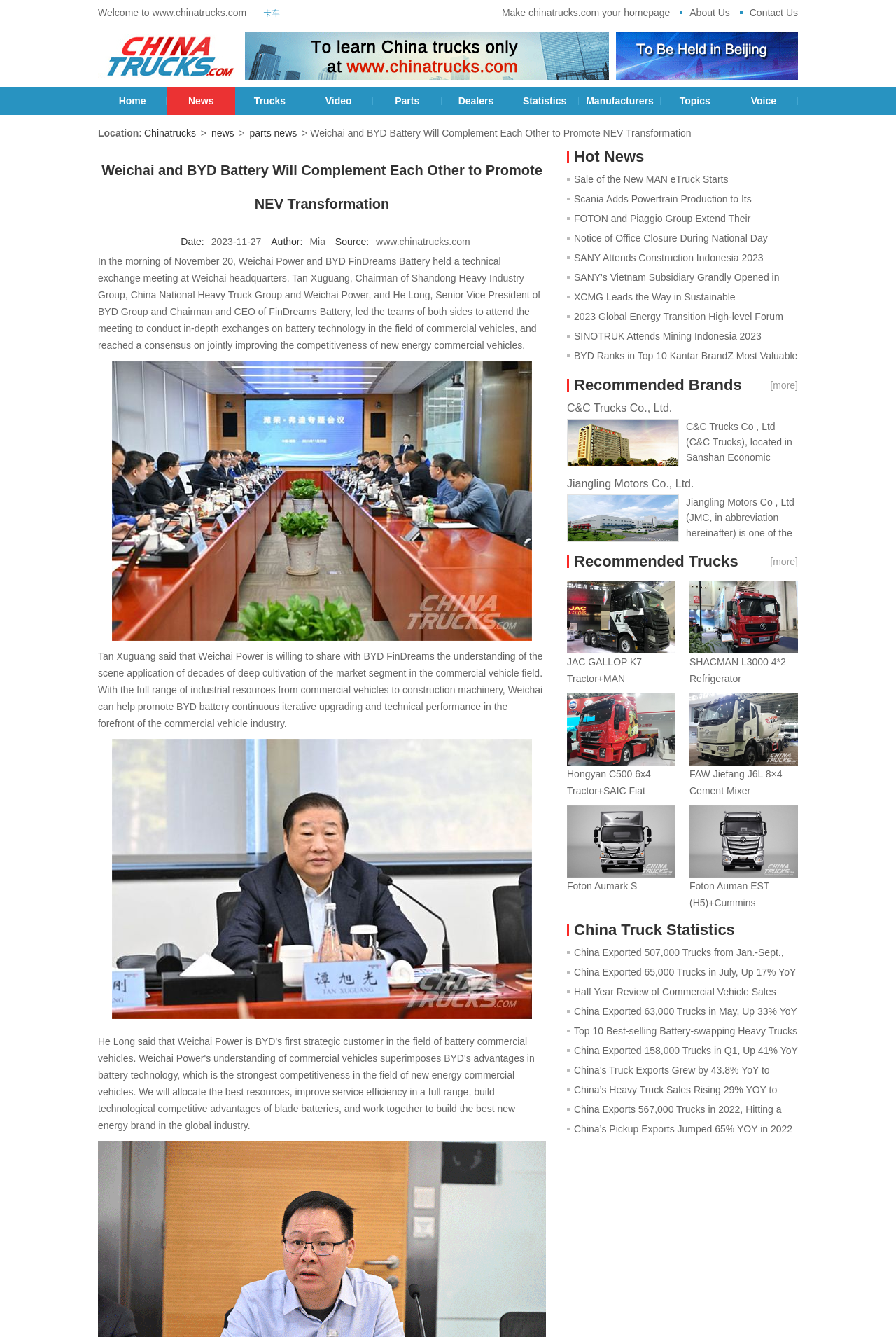From the webpage screenshot, predict the bounding box of the UI element that matches this description: "SHACMAN L3000 4*2 Refrigerator Truck(SZZ5180XLC)".

[0.77, 0.435, 0.891, 0.513]